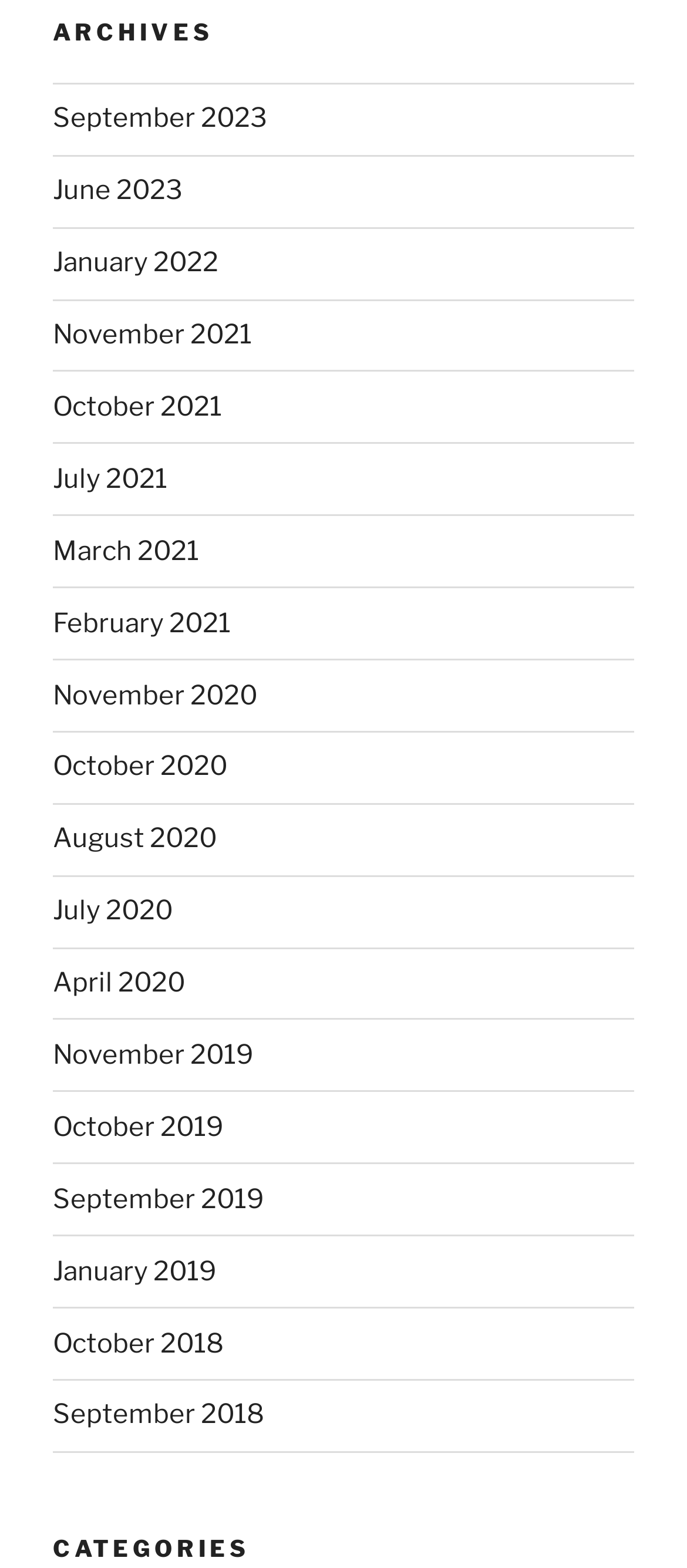How many categories are listed?
Answer the question with a thorough and detailed explanation.

I saw a heading that says 'CATEGORIES' but there are no sub-categories listed, so I assume there is only one category.